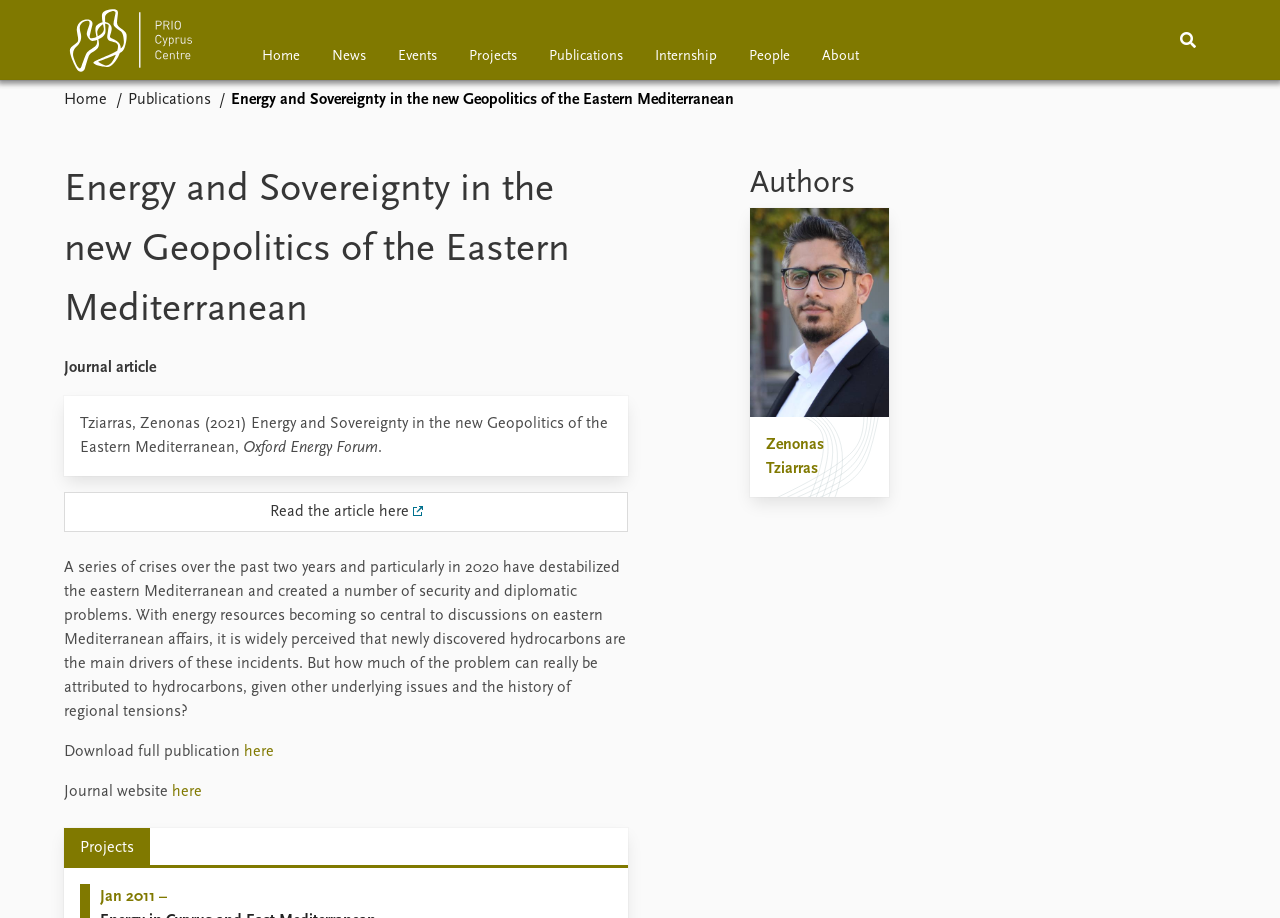Locate the coordinates of the bounding box for the clickable region that fulfills this instruction: "Click on the 'Home' link".

[0.05, 0.007, 0.155, 0.089]